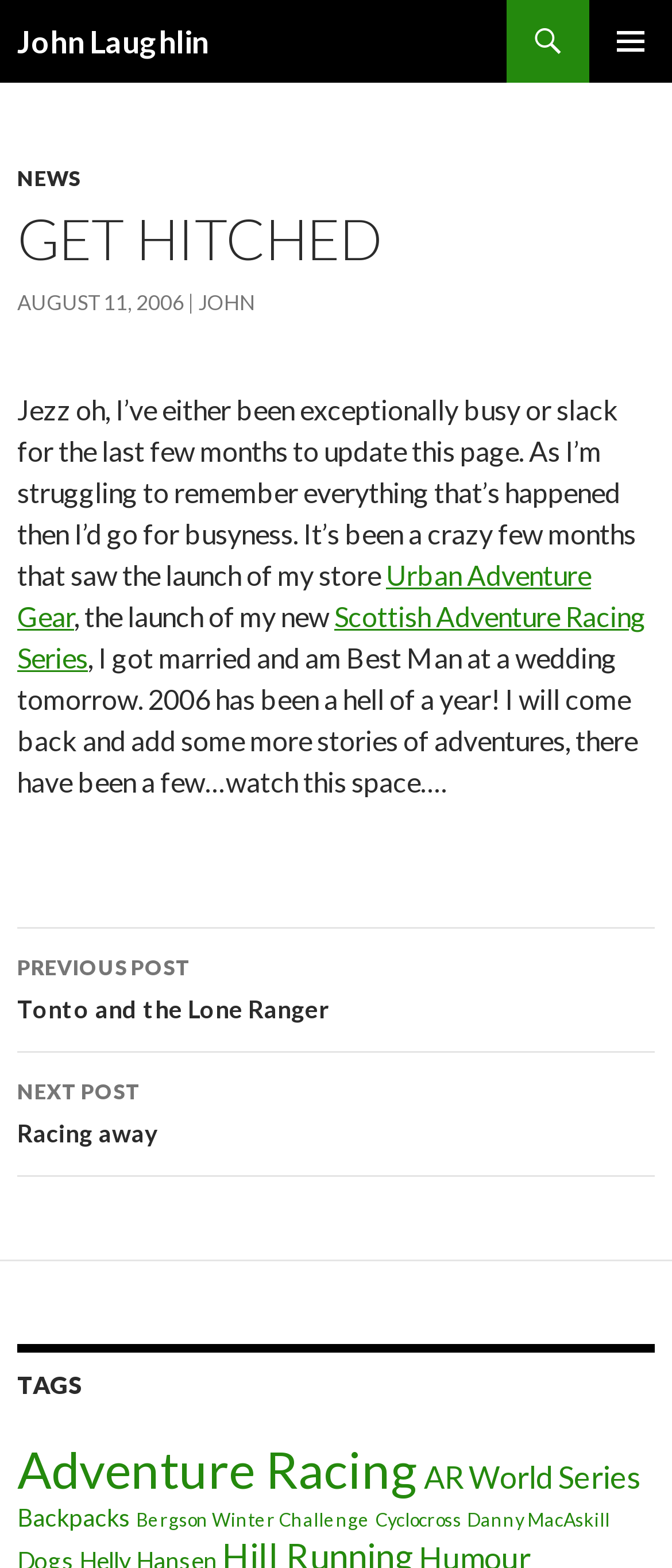Please find the bounding box coordinates of the element's region to be clicked to carry out this instruction: "Explore the TAGS section".

[0.026, 0.857, 0.974, 0.897]